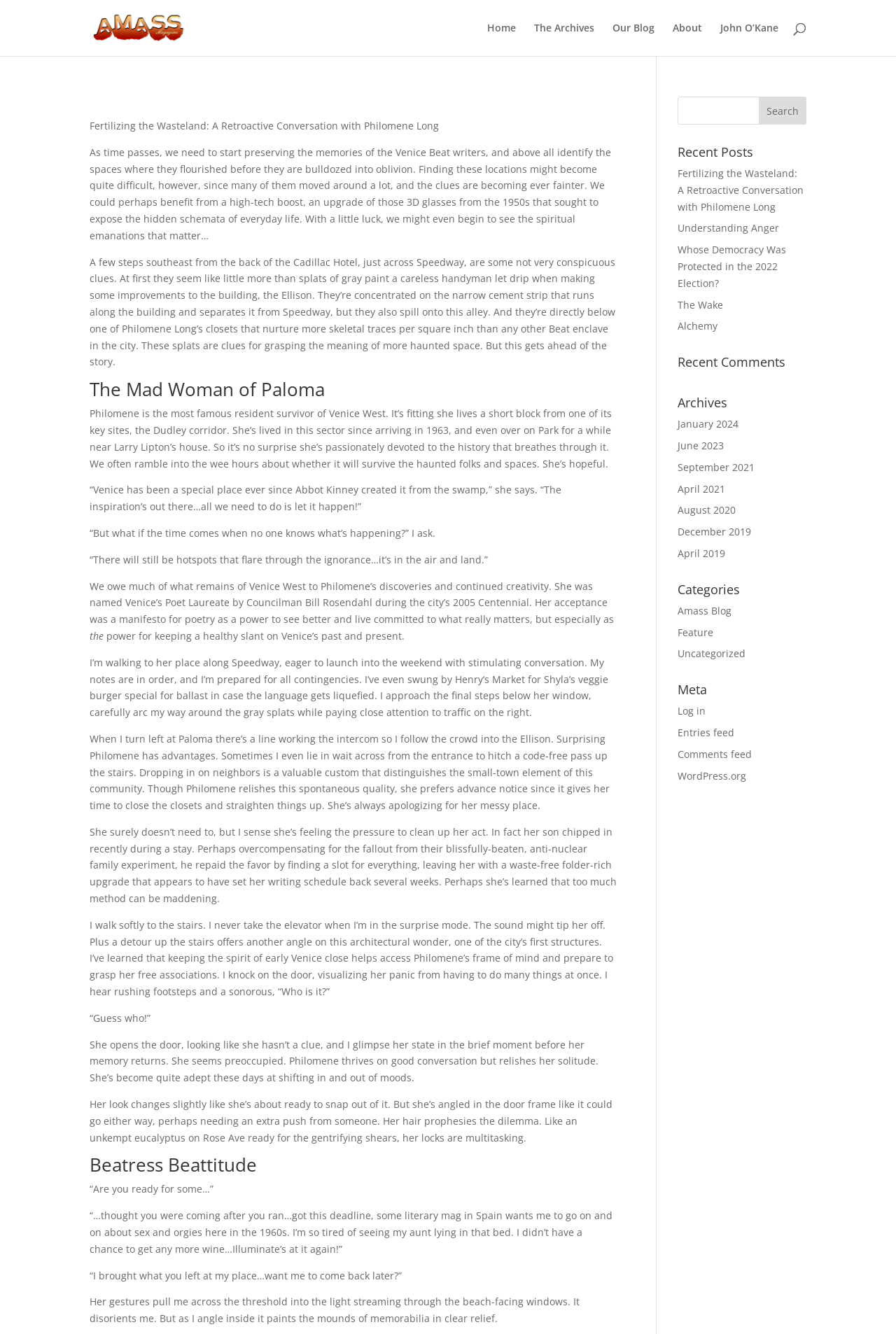Offer a detailed explanation of the webpage layout and contents.

The webpage is titled "Amass Magazine" and features a prominent header with a link to the magazine's homepage. Below the header, there are five navigation links: "Home", "The Archives", "Our Blog", "About", and "John O'Kane". 

On the left side of the page, there is a search bar with a button labeled "Search". Below the search bar, there is a section with a heading "Fertilizing the Wasteland: A Retroactive Conversation with Philomene Long", which contains a long article with multiple paragraphs. The article discusses the importance of preserving memories of the Venice Beat writers and features quotes from Philomene Long.

To the right of the article, there are several sections with headings "Recent Posts", "Recent Comments", "Archives", "Categories", and "Meta". The "Recent Posts" section lists five links to recent articles, including "Fertilizing the Wasteland: A Retroactive Conversation with Philomene Long", "Understanding Anger", "Whose Democracy Was Protected in the 2022 Election?", "The Wake", and "Alchemy". The "Archives" section lists seven links to archived articles from different months and years. The "Categories" section lists three links to categories: "Amass Blog", "Feature", and "Uncategorized". The "Meta" section lists four links: "Log in", "Entries feed", "Comments feed", and "WordPress.org".